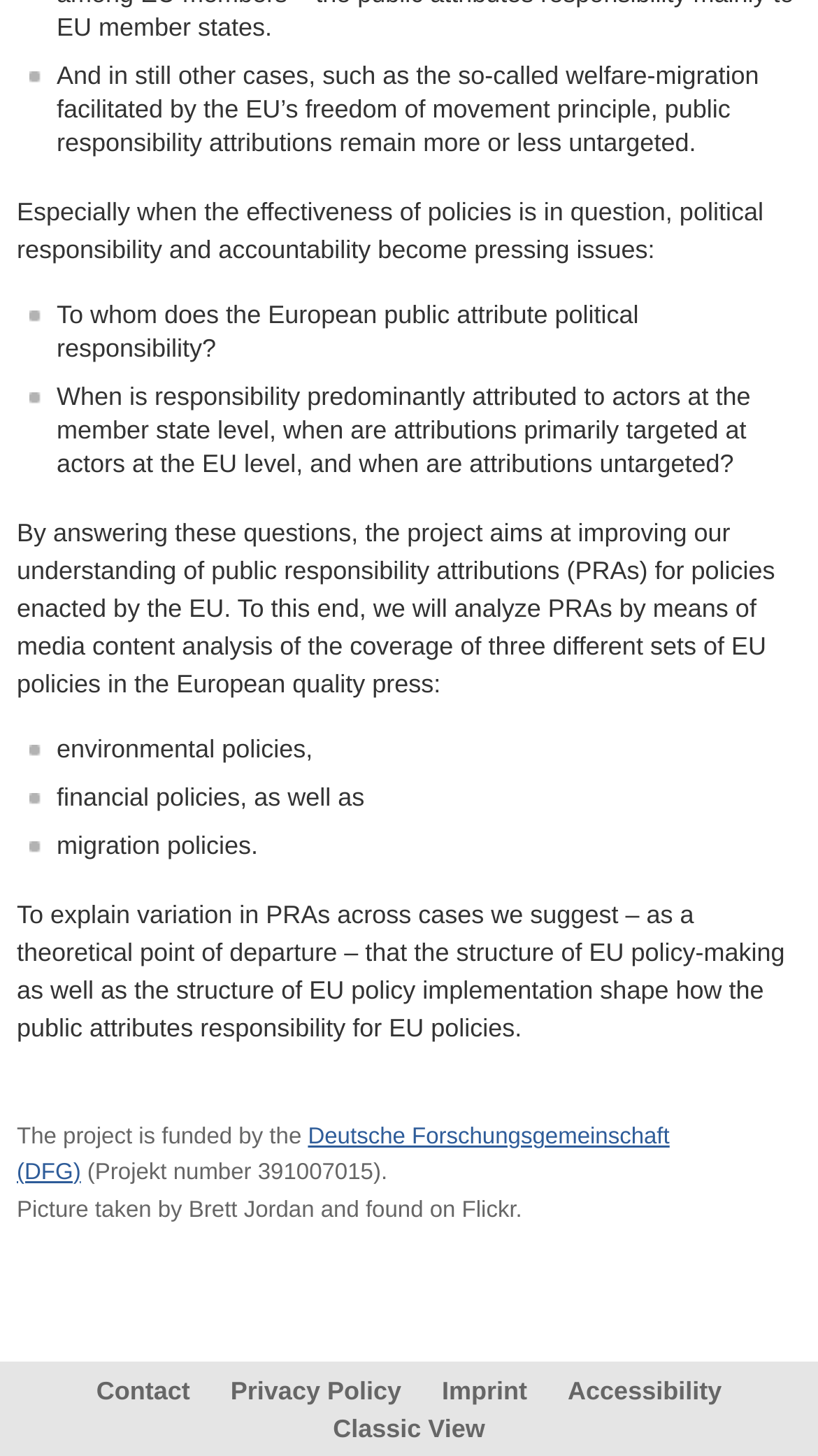Provide the bounding box coordinates of the HTML element described by the text: "Accessibility".

[0.694, 0.945, 0.882, 0.965]